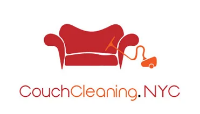Create an exhaustive description of the image.

The image features the logo of CouchCleaning.NYC, prominently displaying a stylish red couch. Next to the couch, a whimsical illustration of a vacuum cleaner represents the cleaning services offered by the company. Below the imagery, the brand name "CouchCleaning.NYC" is written in a modern, vibrant font, combining bold red and orange colors. This logo effectively conveys the essence of the business, focusing on professional couch and upholstery cleaning services available in New York City.